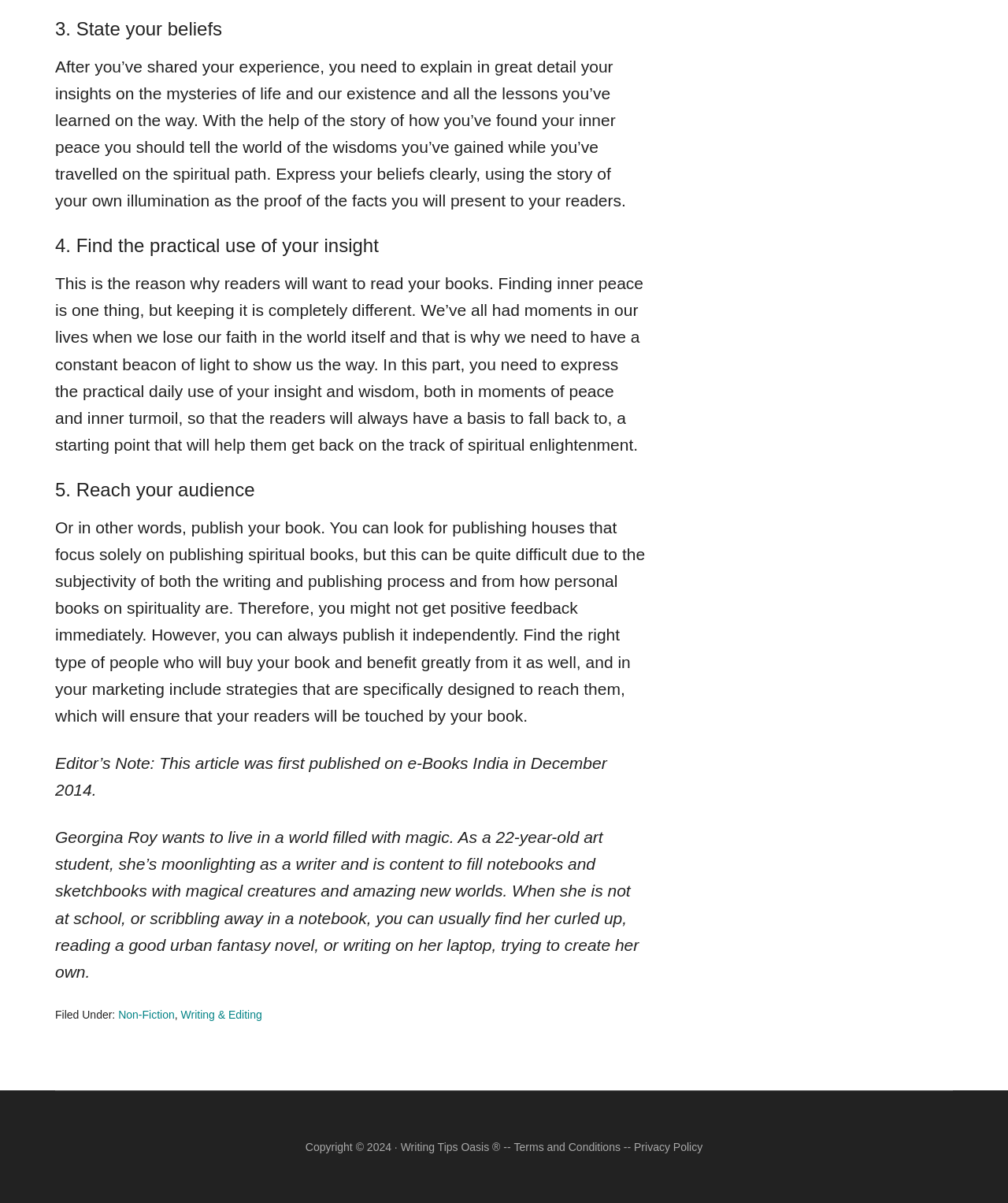Based on the element description: "Non-Fiction", identify the UI element and provide its bounding box coordinates. Use four float numbers between 0 and 1, [left, top, right, bottom].

[0.117, 0.838, 0.173, 0.849]